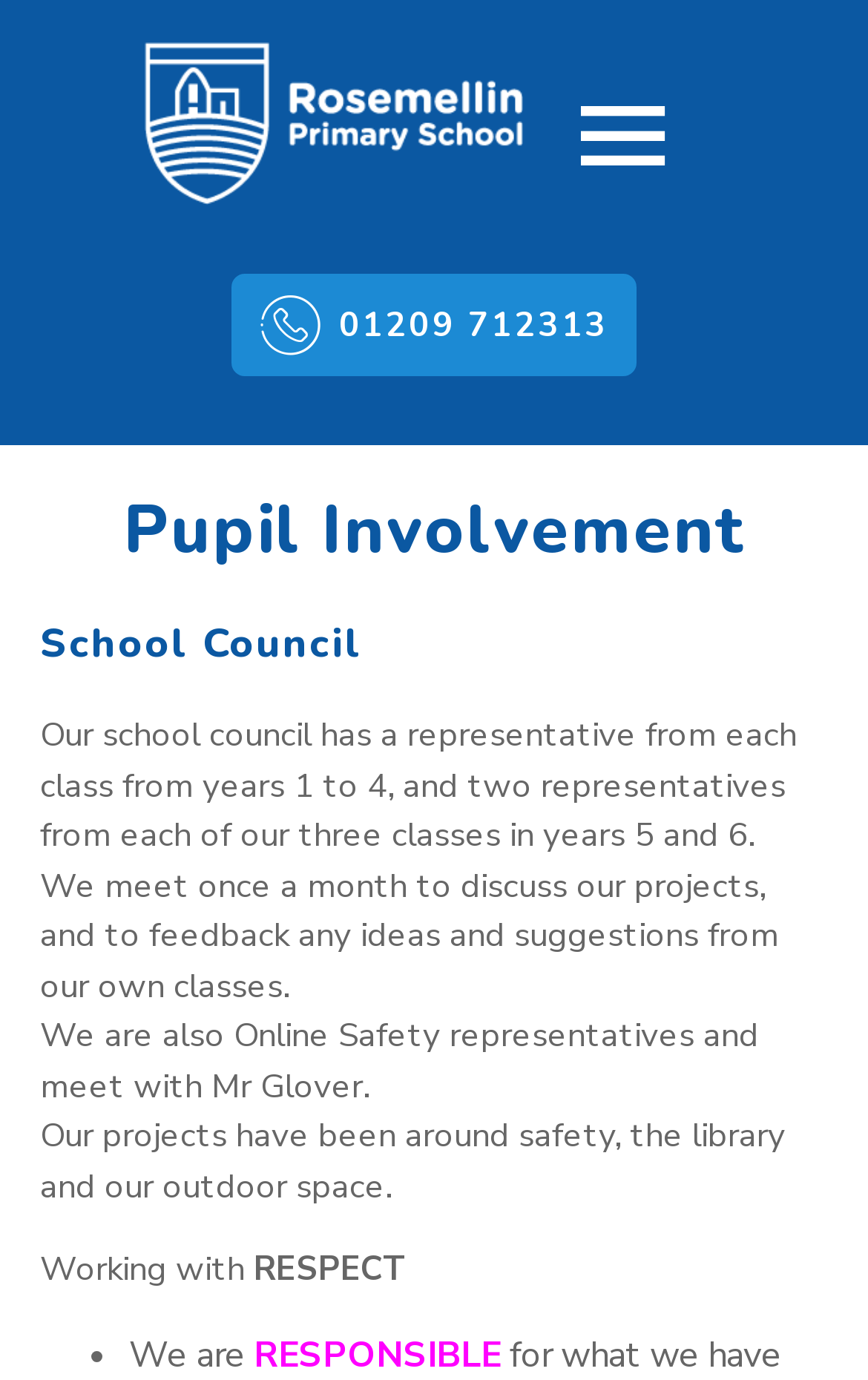Generate a thorough caption that explains the contents of the webpage.

The webpage is about the School Council of Rosemellin School. At the top left corner, there is a link to the school's logo, which is an image. Below the logo, there is a link with the school's phone number. 

The main content of the webpage is divided into sections, with headings "Pupil Involvement" and "School Council" at the top. The "School Council" section has a paragraph of text that explains the council's composition and role. Below this paragraph, there are three more paragraphs that describe the council's activities, including meeting once a month, discussing projects, and providing feedback. 

The webpage also mentions that the school council members are Online Safety representatives and meet with Mr. Glover. Additionally, the council has worked on projects related to safety, the library, and outdoor space. 

At the bottom of the page, there is a section with the title "Working with" followed by the word "RESPECT" and a bullet point list with the word "RESPONSIBLE".